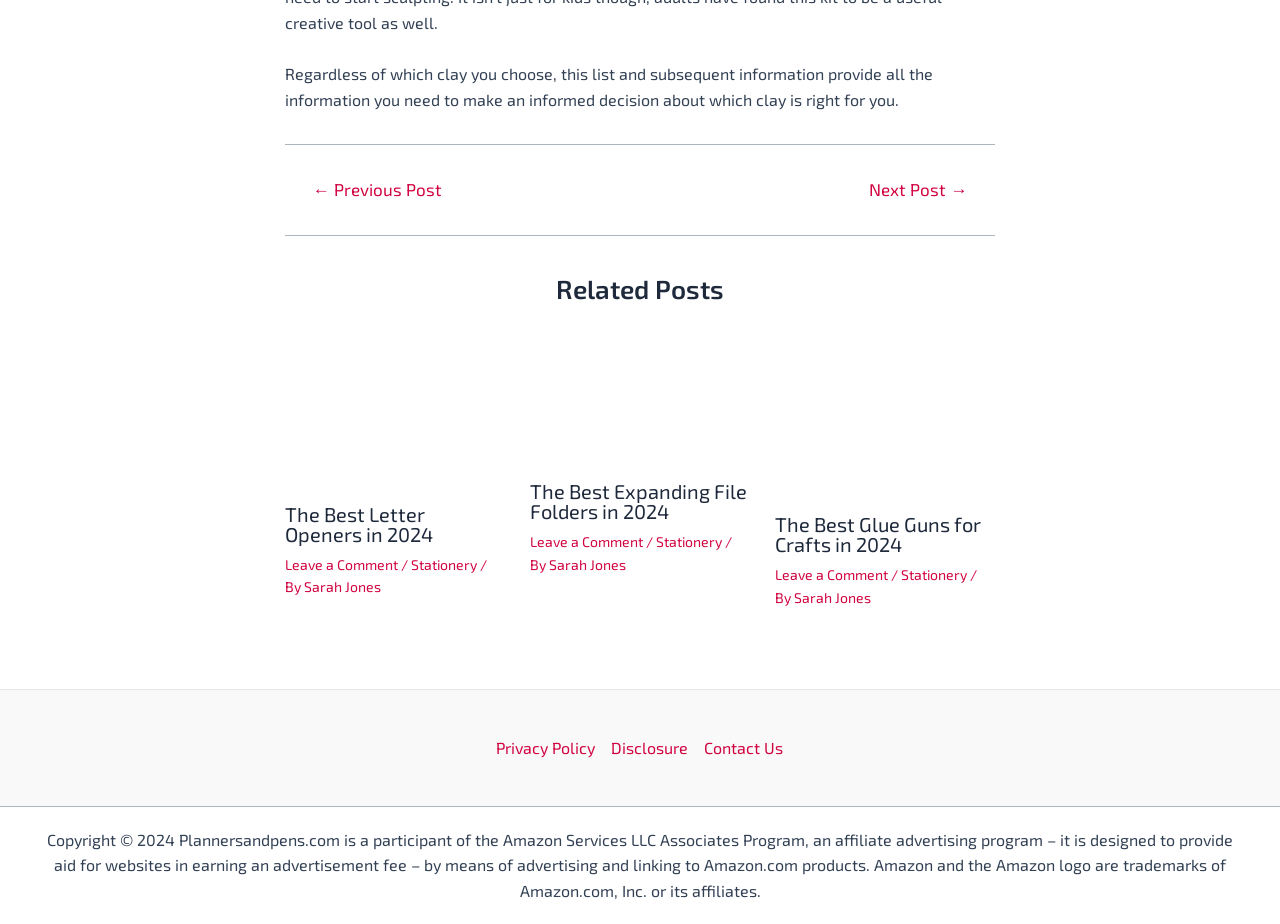How many related posts are shown on this webpage?
Please provide a comprehensive answer based on the information in the image.

There are three articles with headings and links, each representing a related post, which are 'The Best Letter Openers in 2024', 'The Best Expanding File Folders in 2024', and 'The Best Glue Guns for Crafts in 2024'.